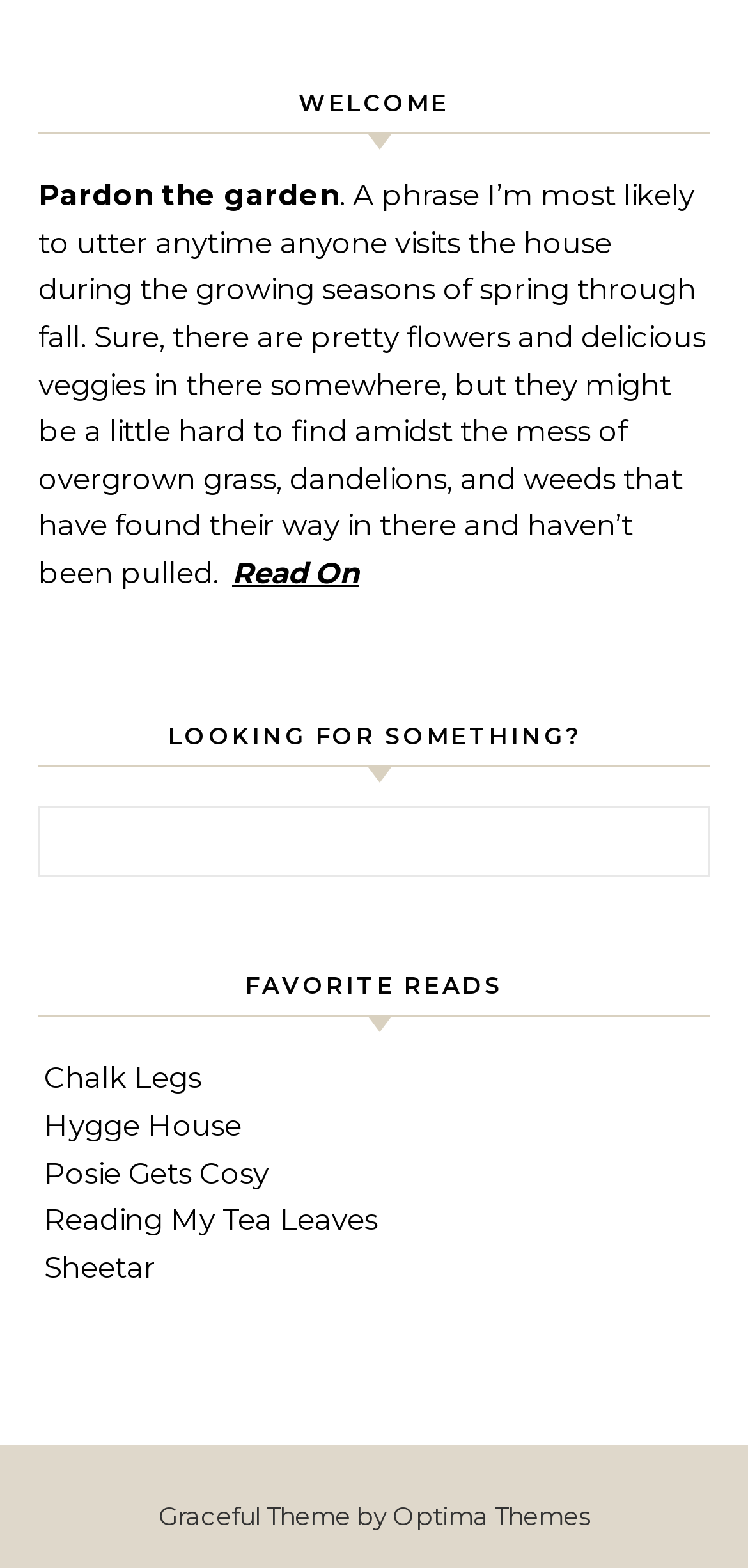Use a single word or phrase to respond to the question:
What is the first sentence of the welcome message?

Pardon the garden